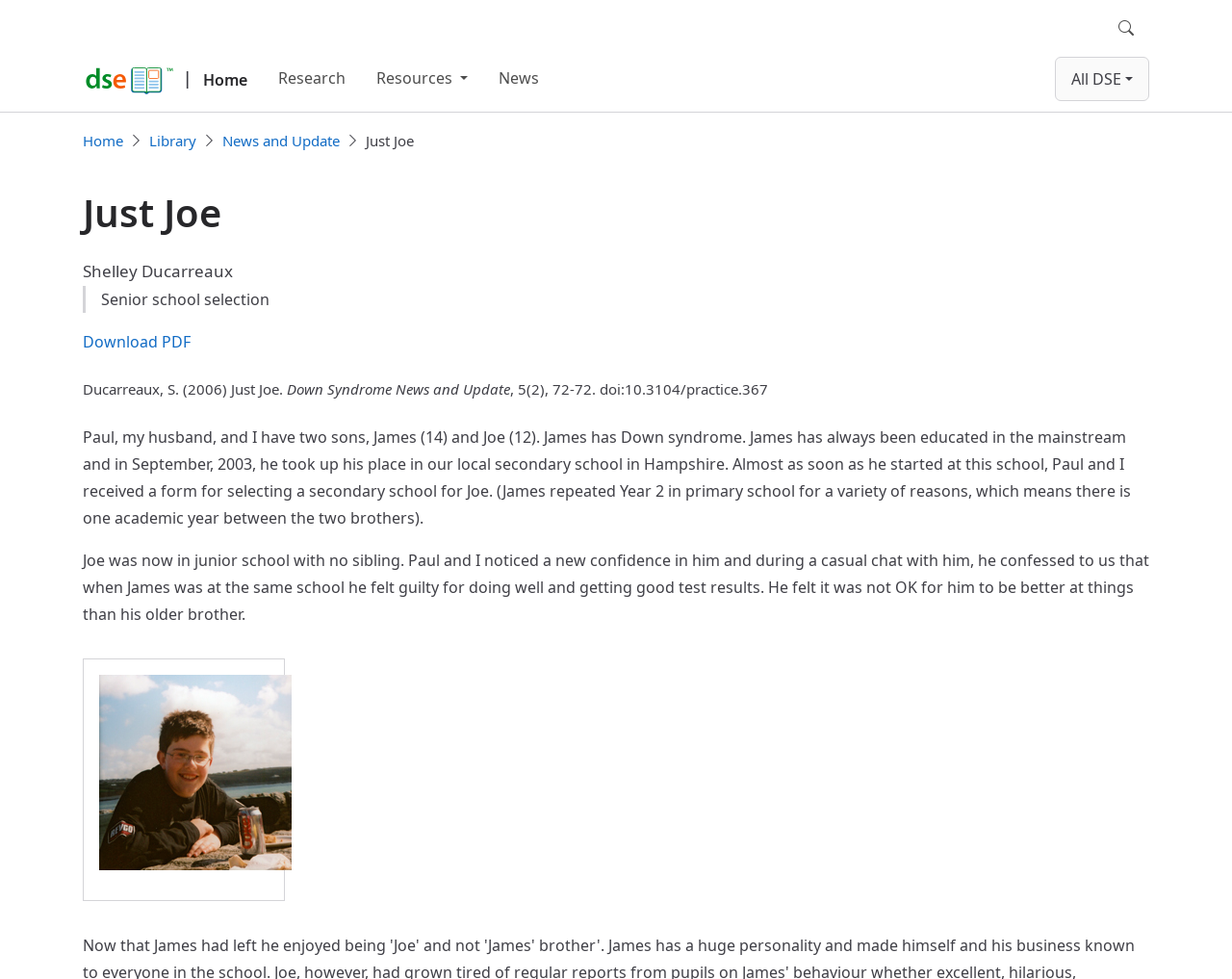What is the relationship between James and Joe?
From the image, respond with a single word or phrase.

Brothers